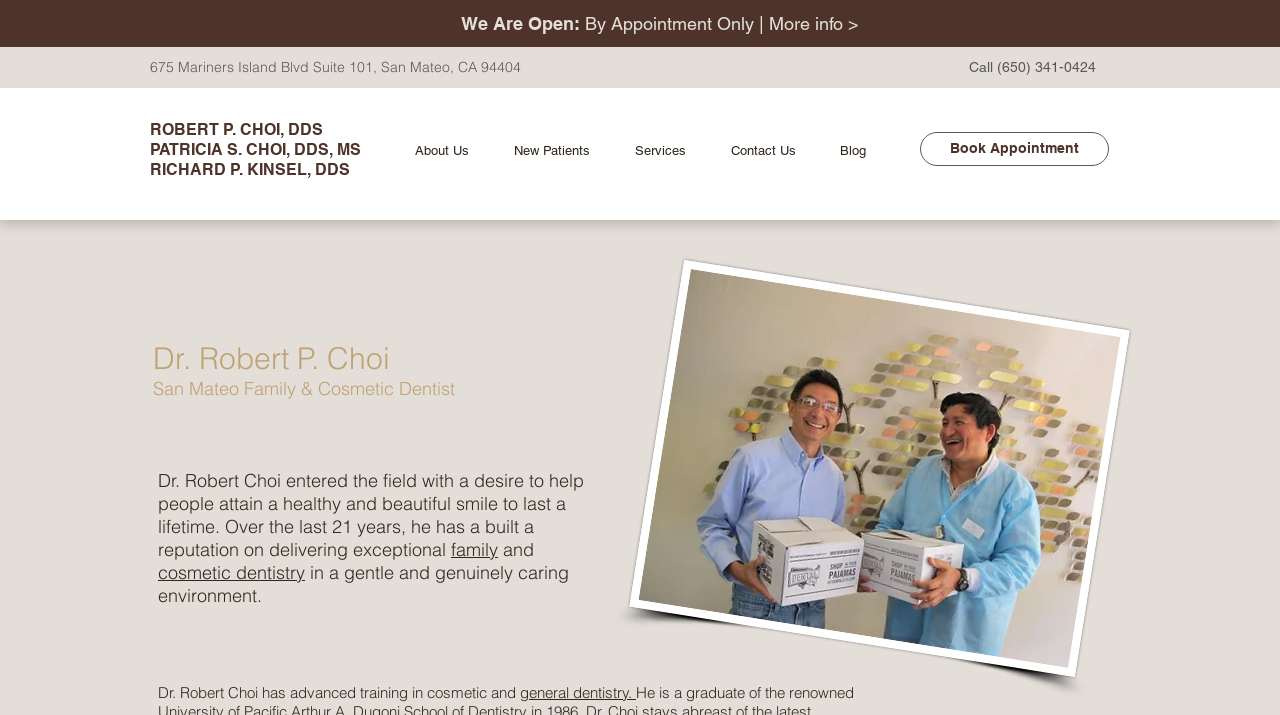Please identify the bounding box coordinates of the element's region that needs to be clicked to fulfill the following instruction: "Book an appointment with the dentist". The bounding box coordinates should consist of four float numbers between 0 and 1, i.e., [left, top, right, bottom].

[0.719, 0.185, 0.866, 0.232]